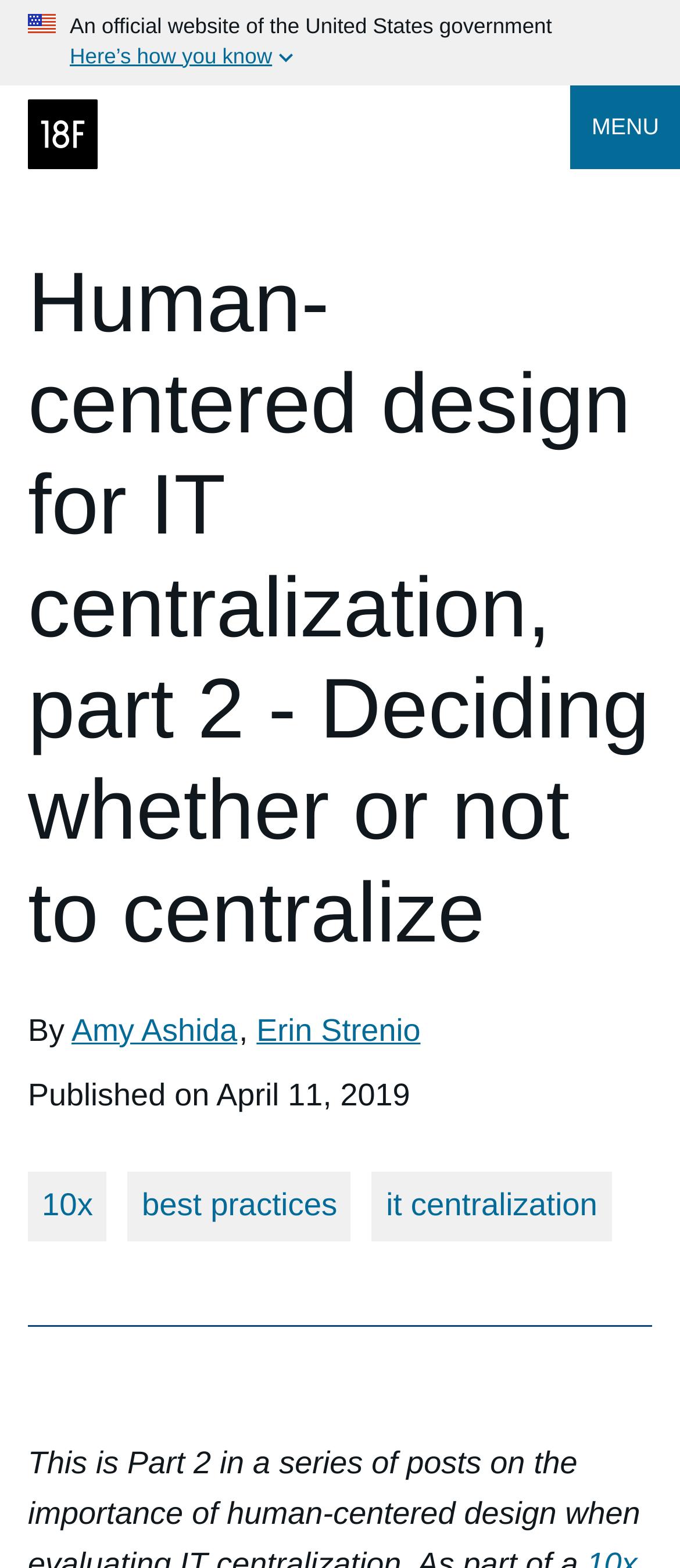Give the bounding box coordinates for the element described as: "it centralization".

[0.547, 0.748, 0.899, 0.792]